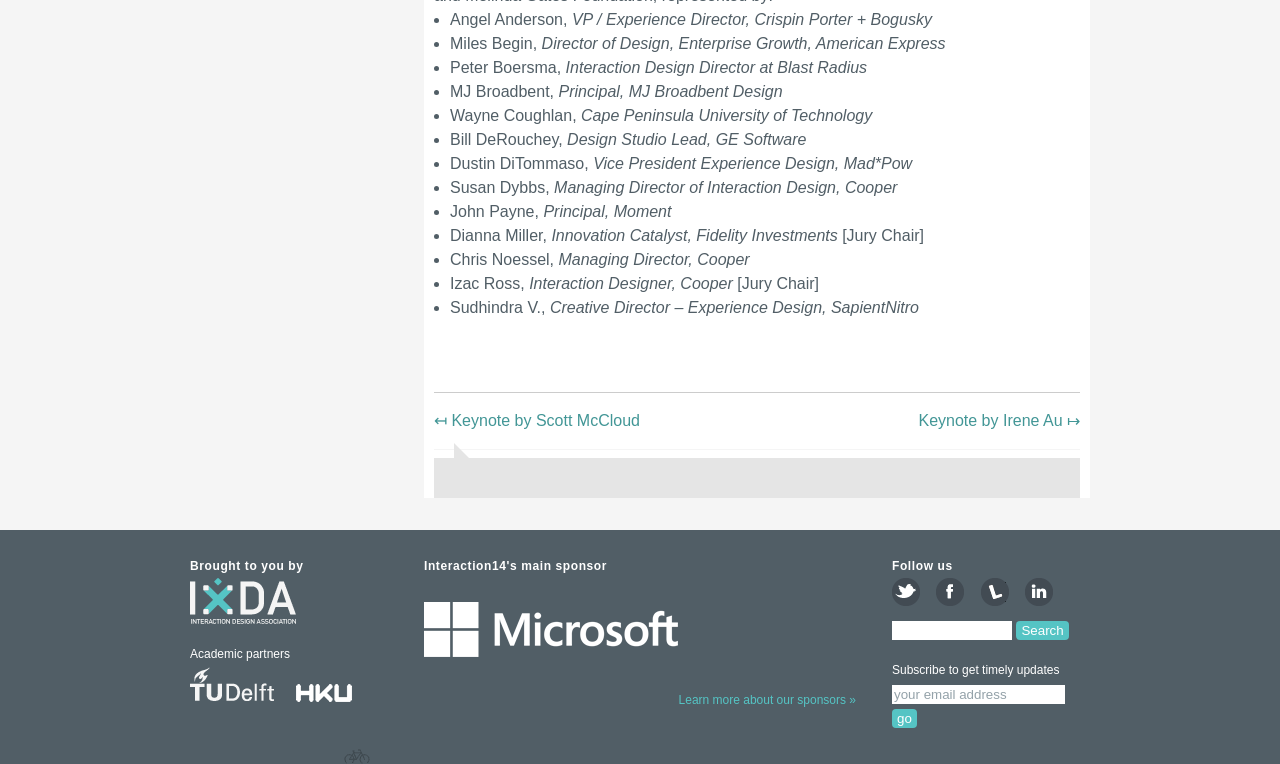What is the name of the organization that brought the event?
Please provide an in-depth and detailed response to the question.

I found the answer by looking at the section labeled 'Brought to you by', which contains a link to the 'Interaction Design Association'. This suggests that the event was brought by this organization.